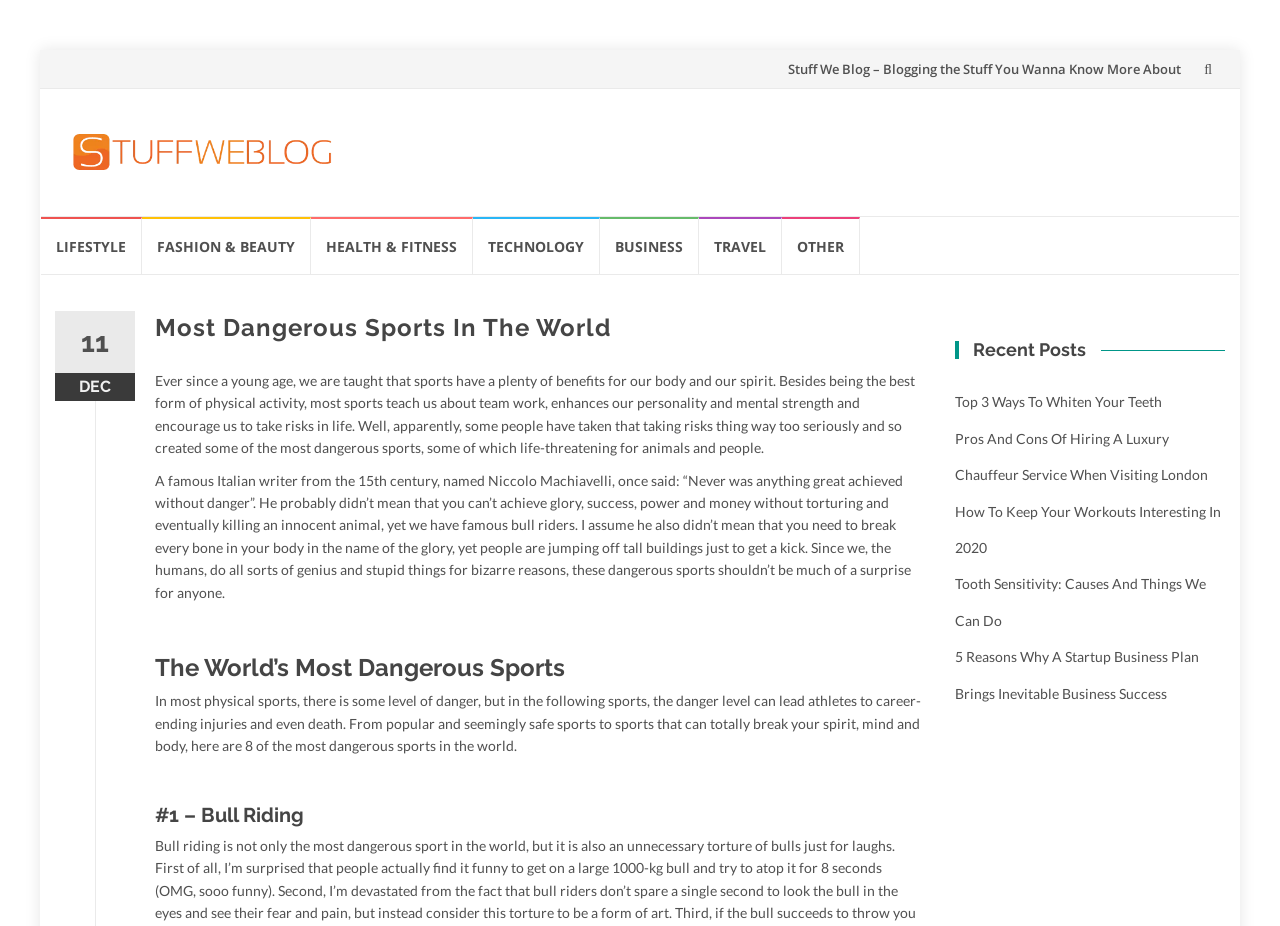Specify the bounding box coordinates (top-left x, top-left y, bottom-right x, bottom-right y) of the UI element in the screenshot that matches this description: parent_node: Skip to content

[0.931, 0.054, 0.957, 0.095]